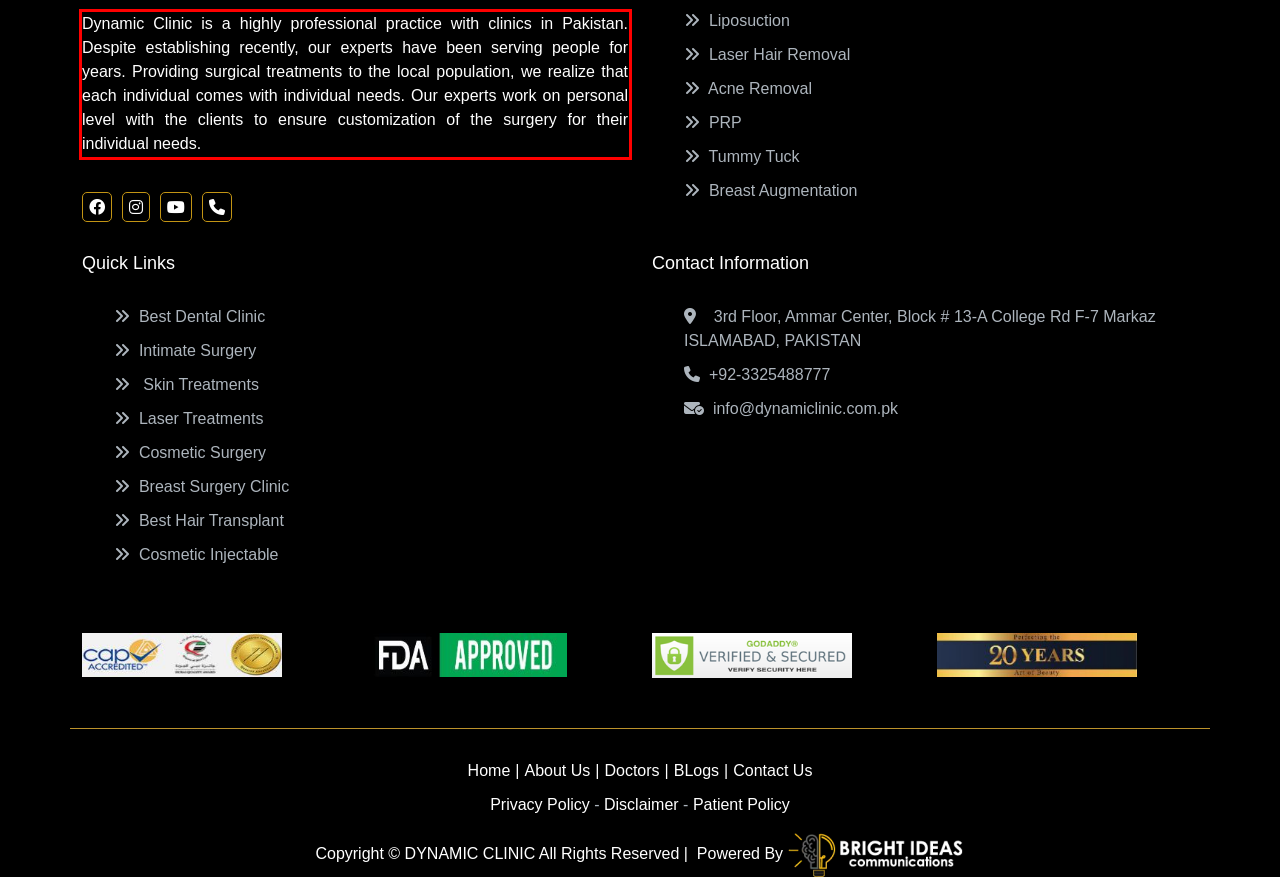Please examine the webpage screenshot and extract the text within the red bounding box using OCR.

Dynamic Clinic is a highly professional practice with clinics in Pakistan. Despite establishing recently, our experts have been serving people for years. Providing surgical treatments to the local population, we realize that each individual comes with individual needs. Our experts work on personal level with the clients to ensure customization of the surgery for their individual needs.